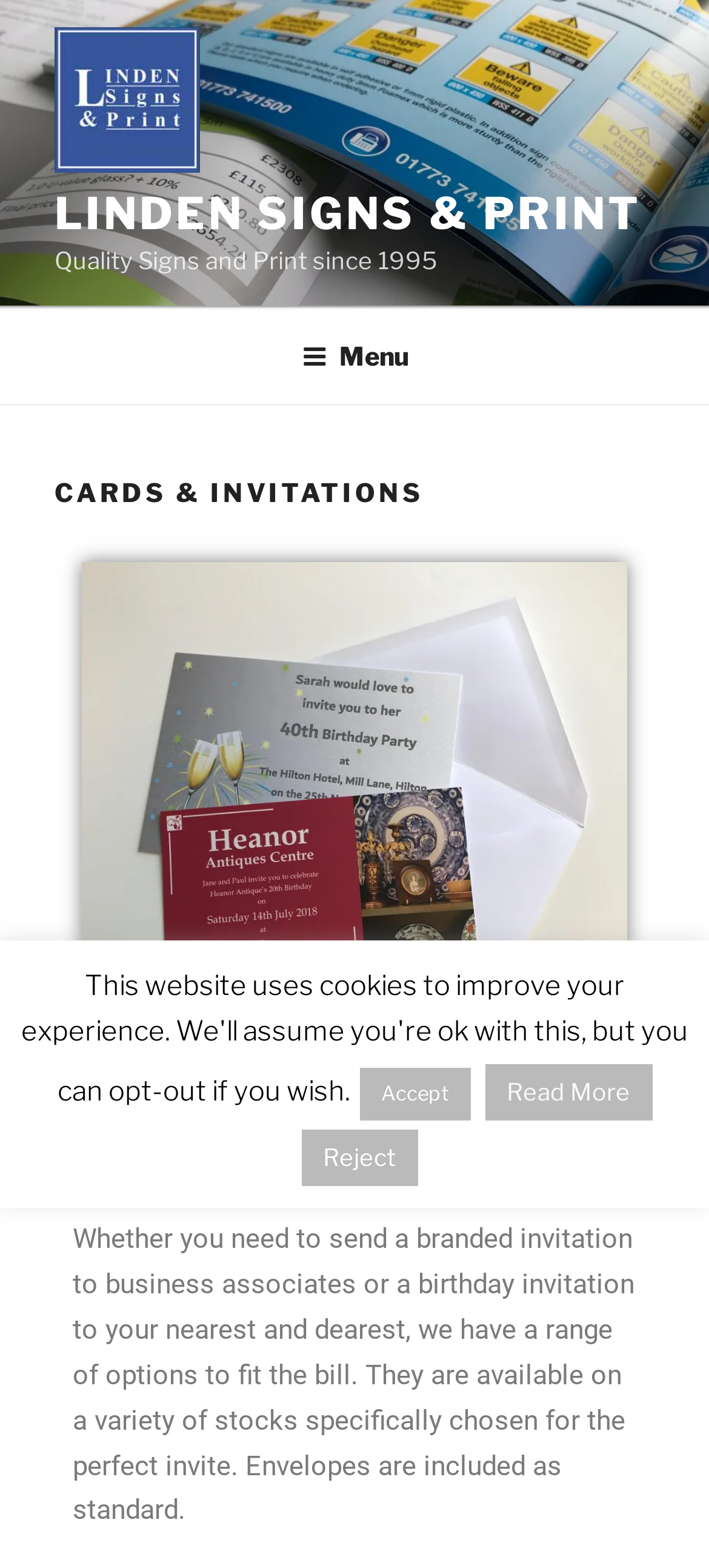Please answer the following question using a single word or phrase: 
What is the purpose of the cards and invitations?

For sending branded or personal invitations